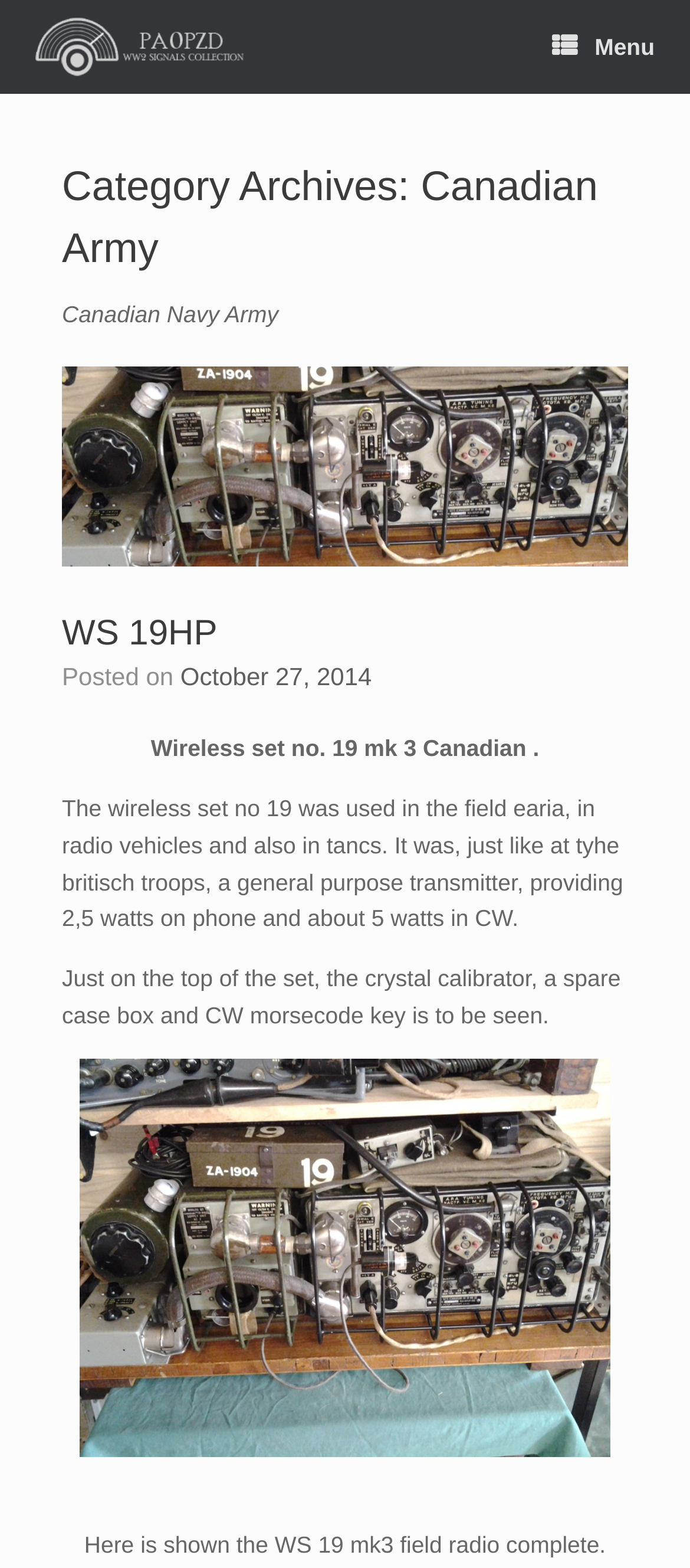Find the bounding box of the UI element described as follows: "title="PA0PZD – Signals Collection"".

[0.051, 0.0, 0.355, 0.06]